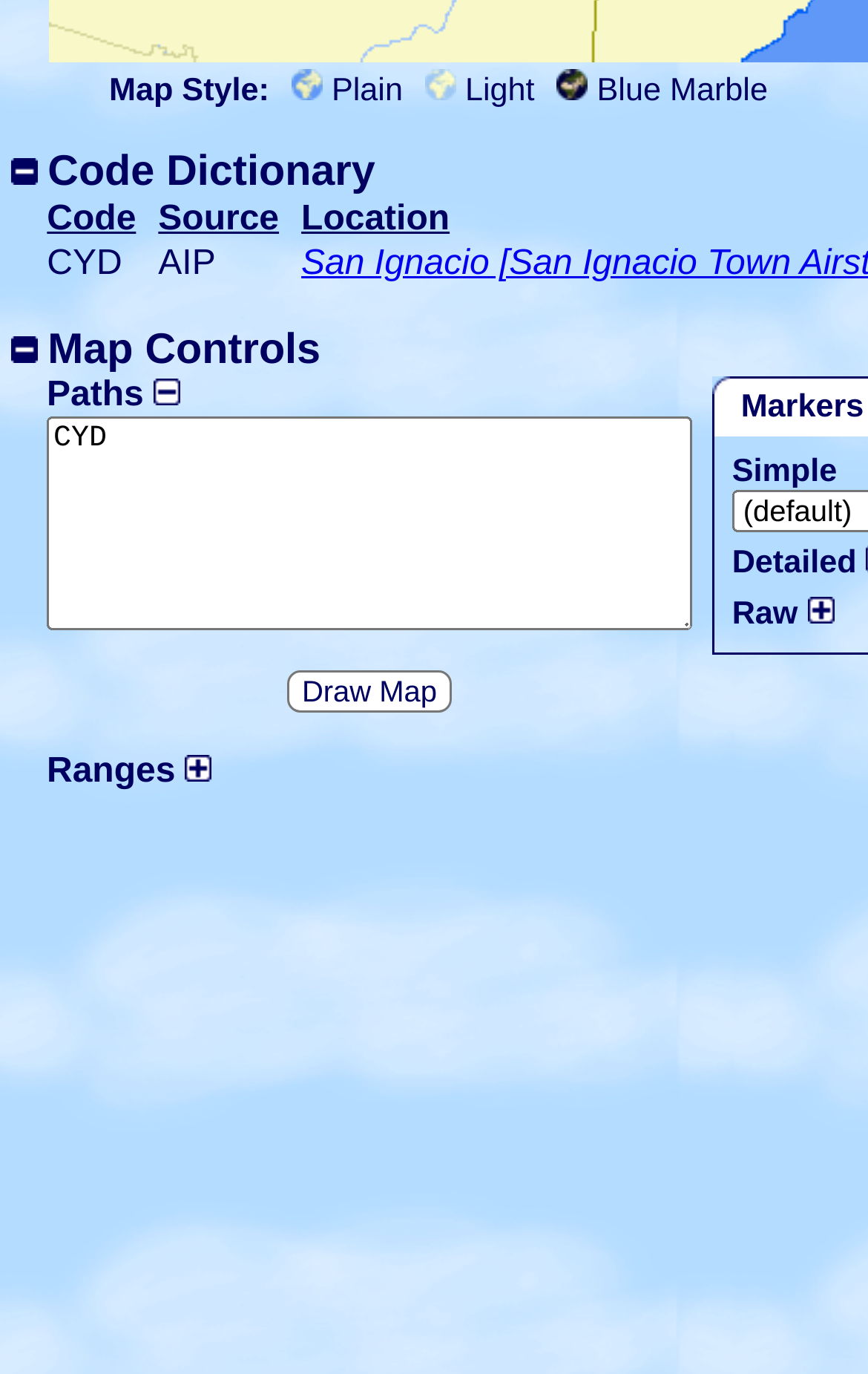Please give the bounding box coordinates of the area that should be clicked to fulfill the following instruction: "Choose Plain map style". The coordinates should be in the format of four float numbers from 0 to 1, i.e., [left, top, right, bottom].

[0.382, 0.053, 0.464, 0.079]